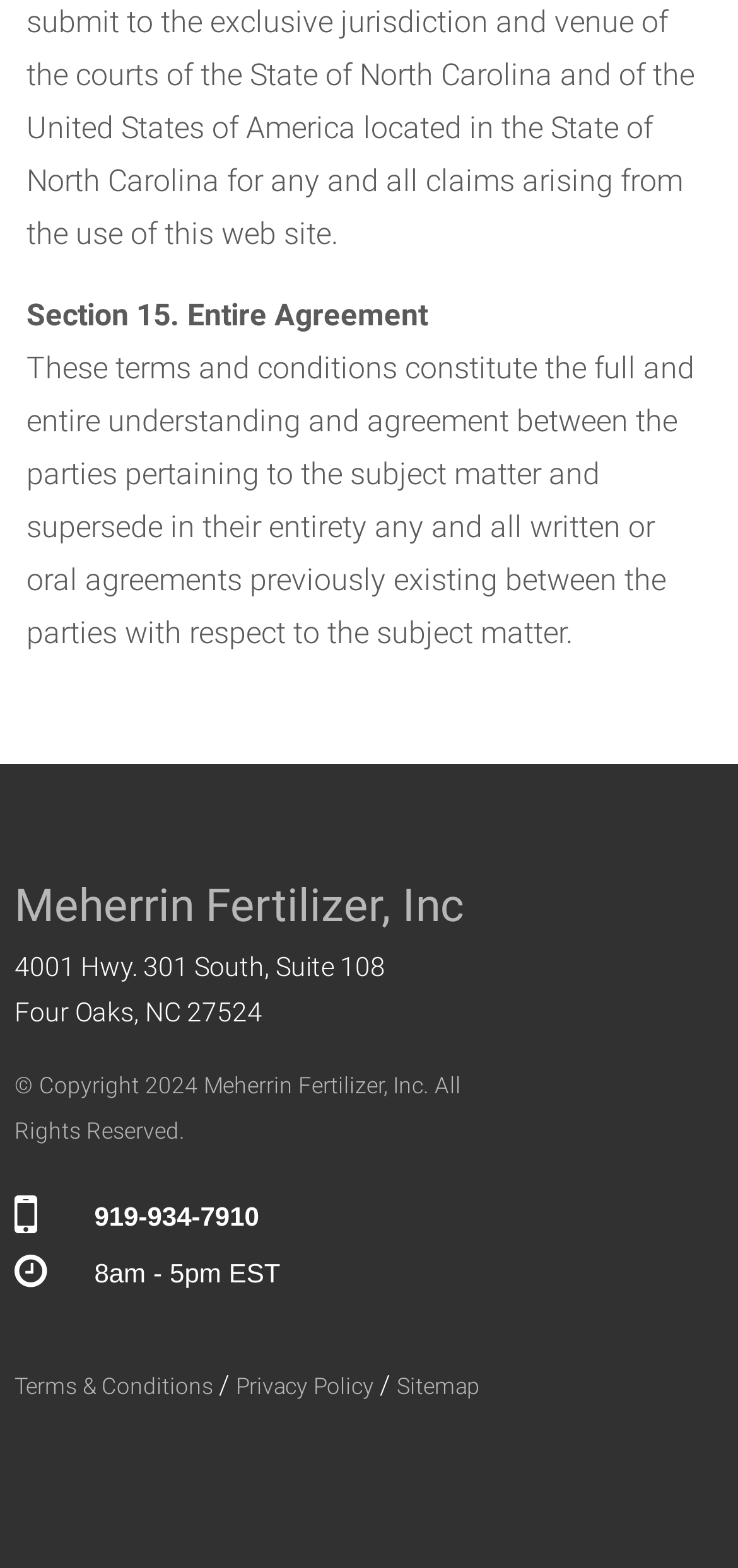What is the phone number of the company?
Please answer the question as detailed as possible based on the image.

The phone number of the company can be found in the link element at the bottom of the webpage, which reads '919-934-7910'.